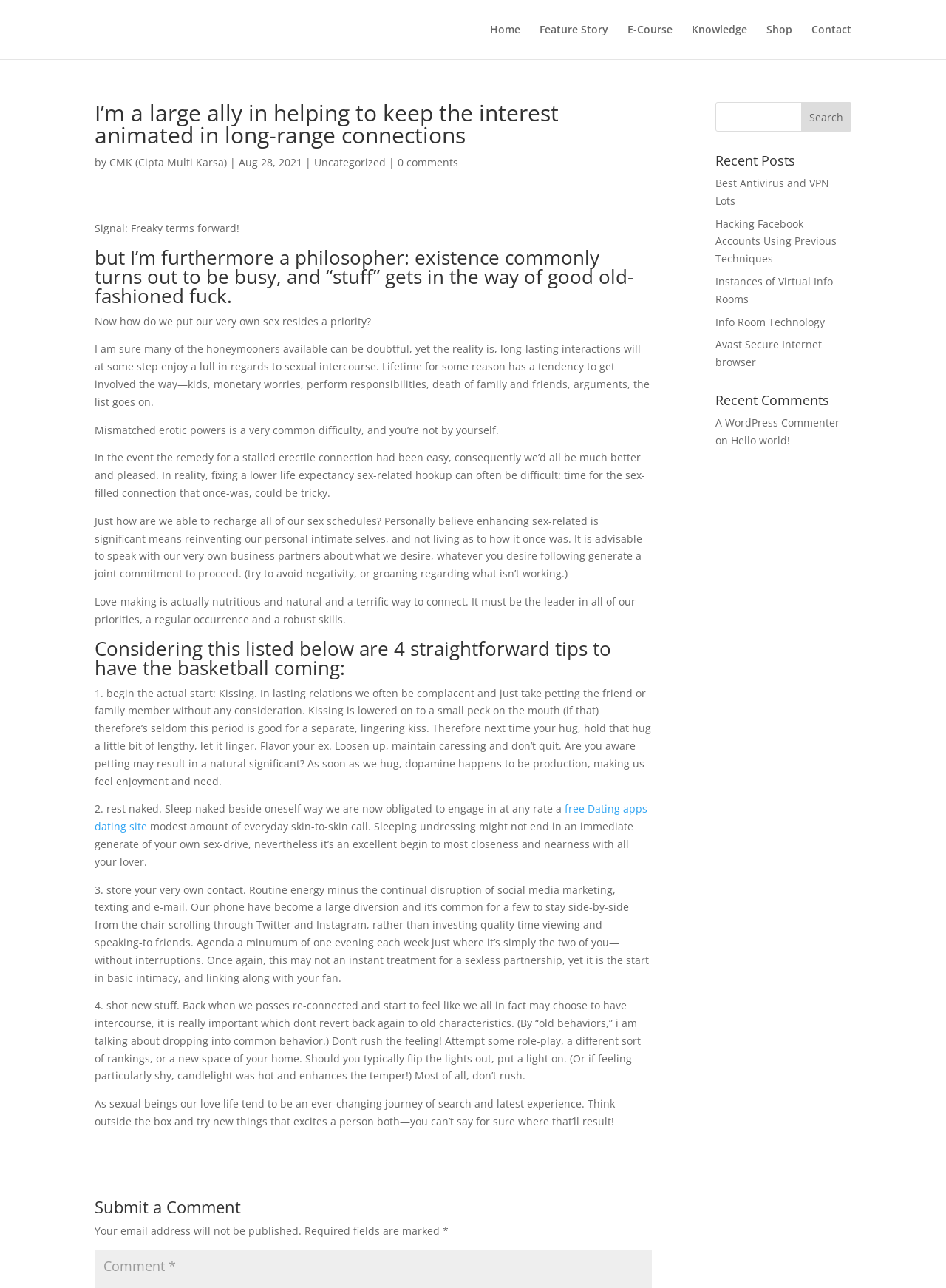Locate the bounding box coordinates of the element to click to perform the following action: 'View the 'Recent Posts''. The coordinates should be given as four float values between 0 and 1, in the form of [left, top, right, bottom].

[0.756, 0.119, 0.9, 0.135]